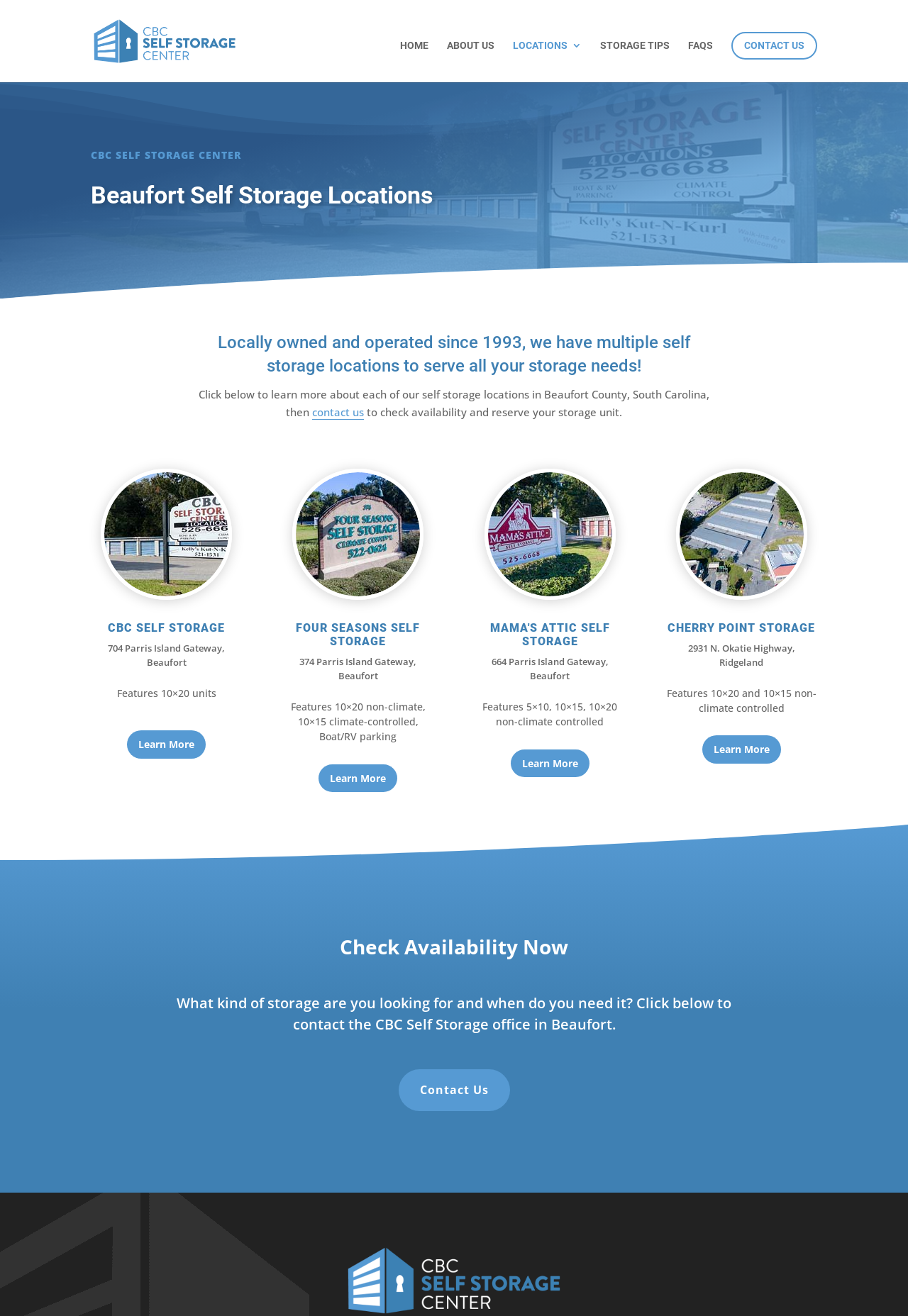Identify the bounding box coordinates for the region to click in order to carry out this instruction: "Contact CBC Self Storage office in Beaufort". Provide the coordinates using four float numbers between 0 and 1, formatted as [left, top, right, bottom].

[0.439, 0.813, 0.561, 0.844]